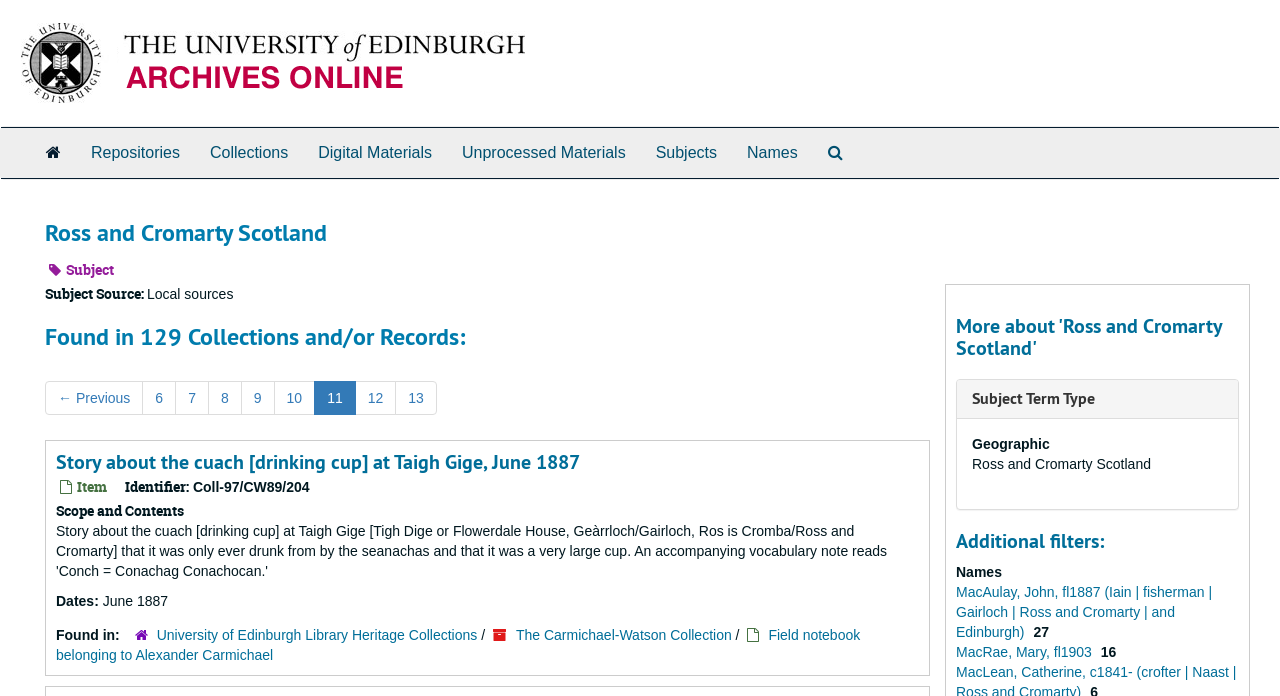What is the name of the university?
Could you give a comprehensive explanation in response to this question?

The question asks for the name of the university. By looking at the webpage, we can see that the university's logo and name are displayed at the top left corner of the page. The name is 'University of Edinburgh'.